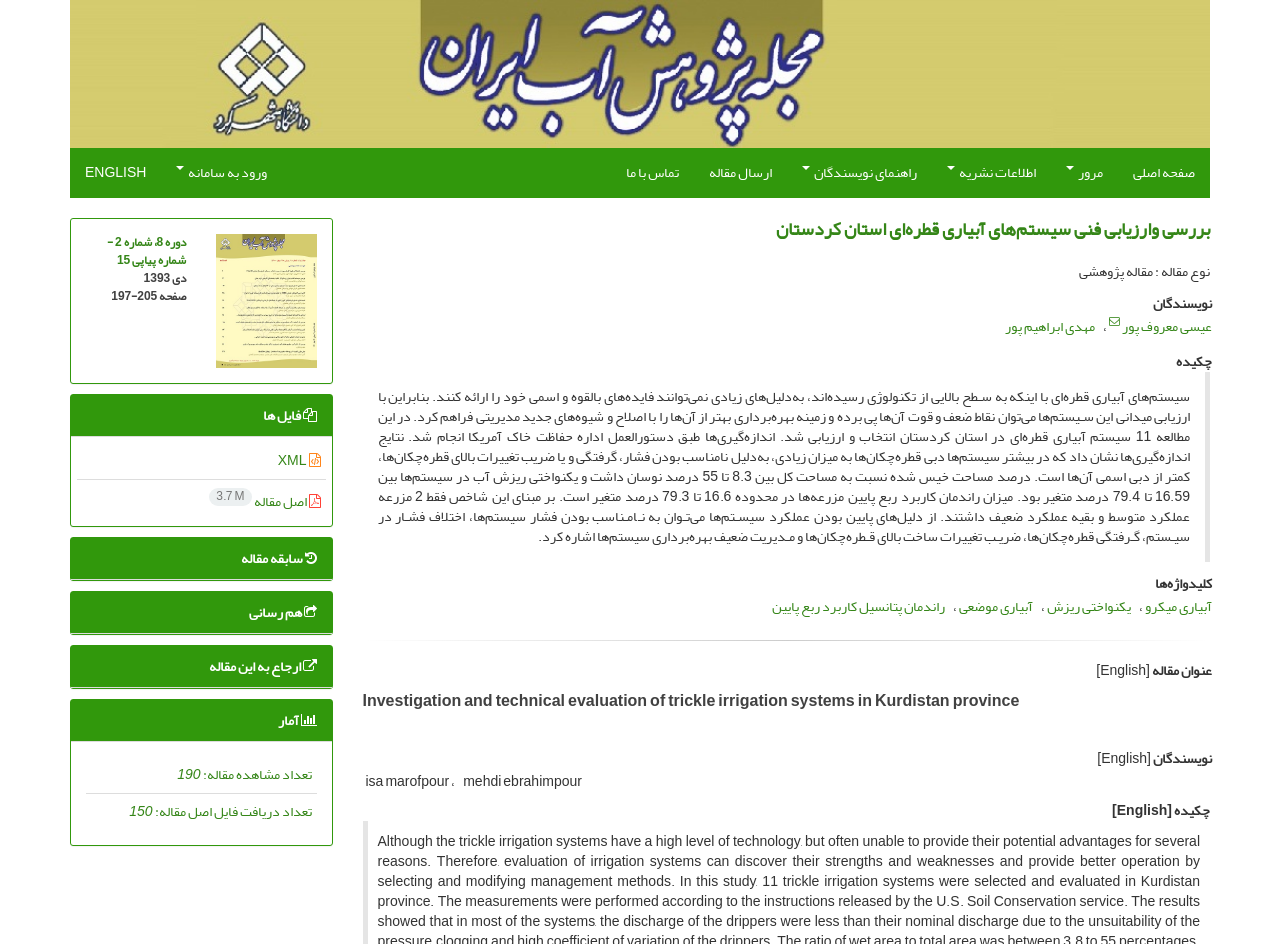Who are the authors of the article?
Kindly offer a detailed explanation using the data available in the image.

I found the authors of the article by looking at the links with the text 'عیسی معروف پور' and 'مهدی ابراهیم پور' which are located under the 'نویسندگان' section.